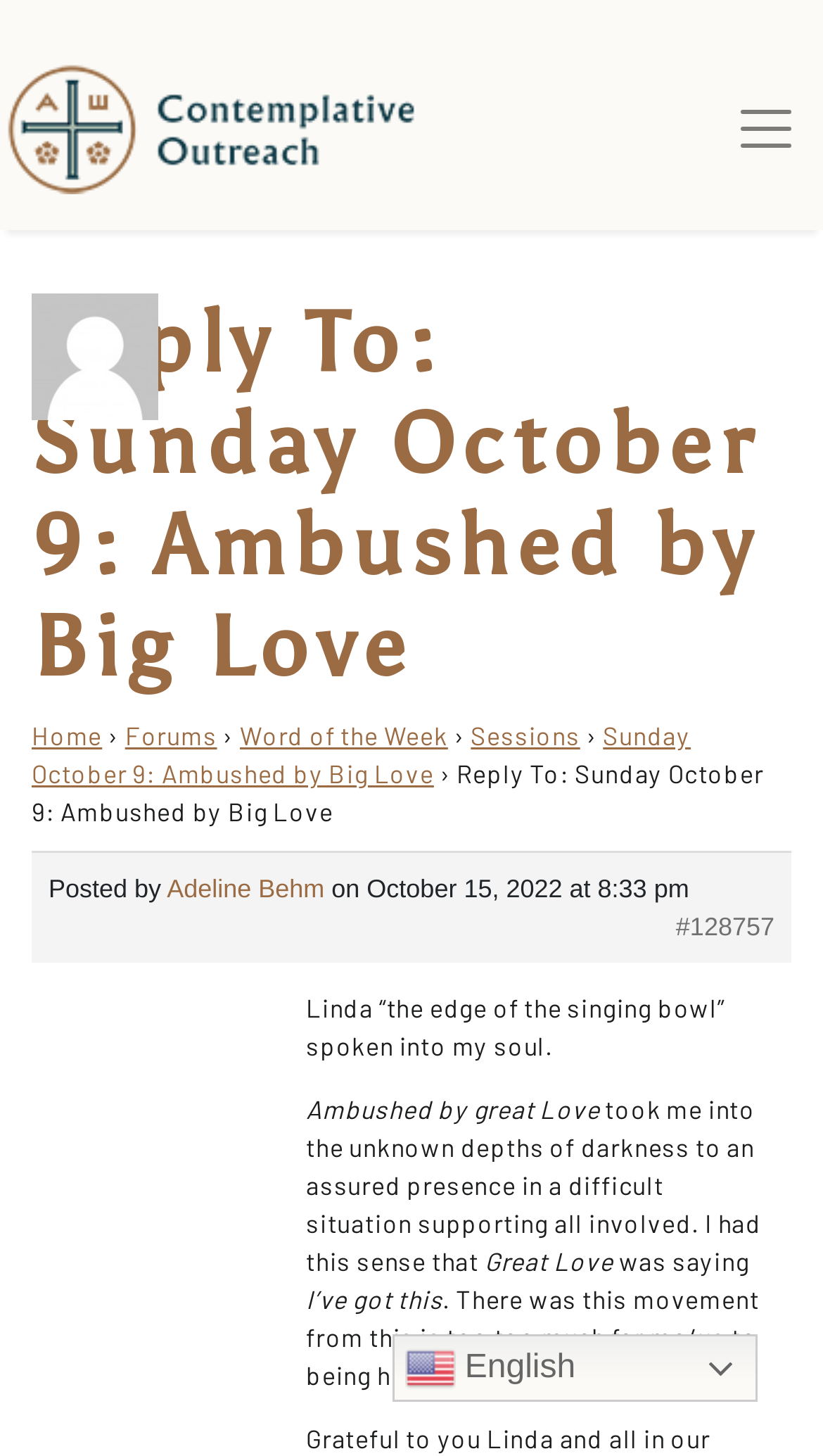Please determine the bounding box coordinates of the element to click in order to execute the following instruction: "Toggle navigation". The coordinates should be four float numbers between 0 and 1, specified as [left, top, right, bottom].

[0.862, 0.036, 1.0, 0.141]